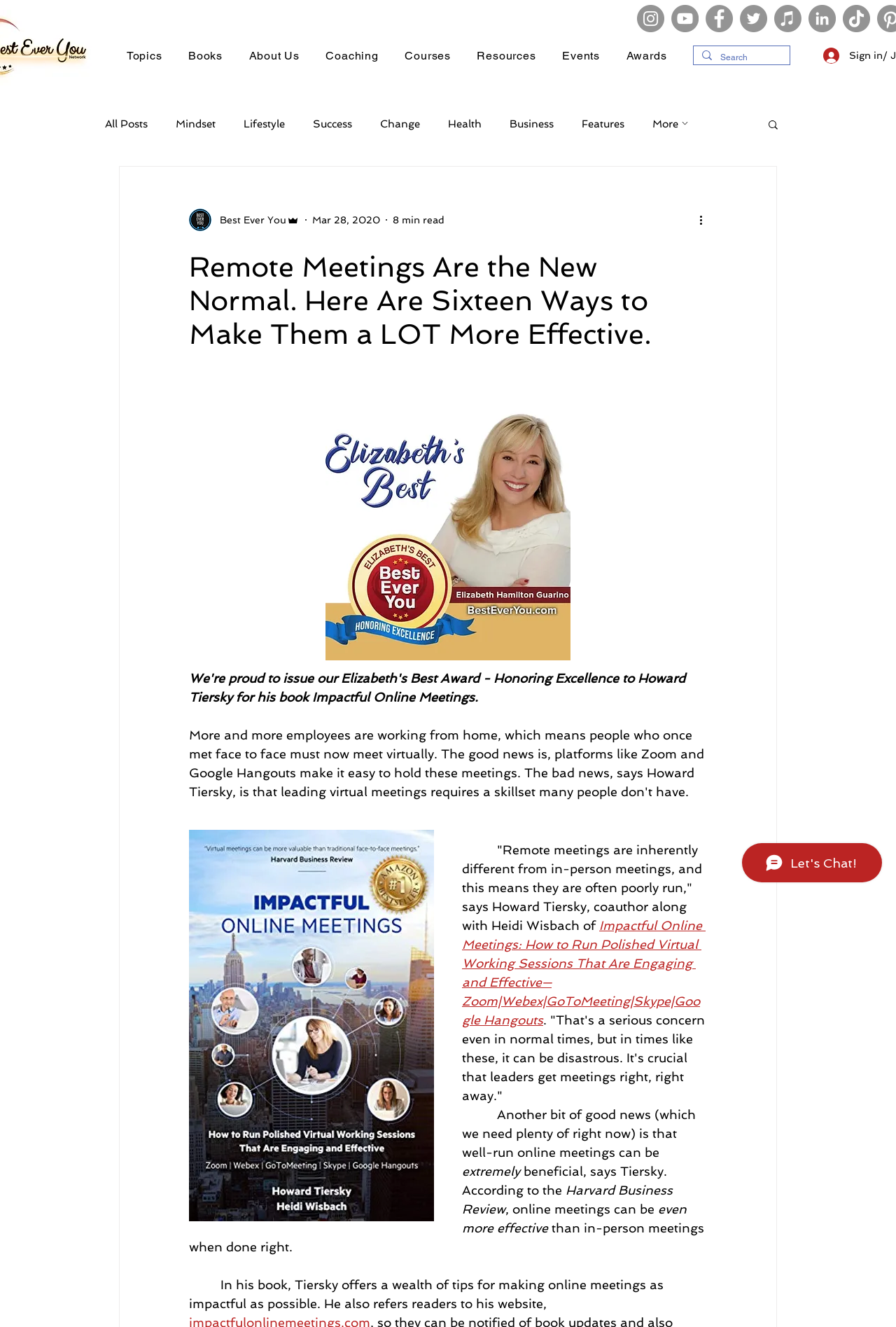Using the information in the image, give a detailed answer to the following question: What is the name of the social media platform with a logo at the top left?

I found the answer by looking at the top left corner of the webpage, where I saw a series of social media logos. The first logo is Instagram.